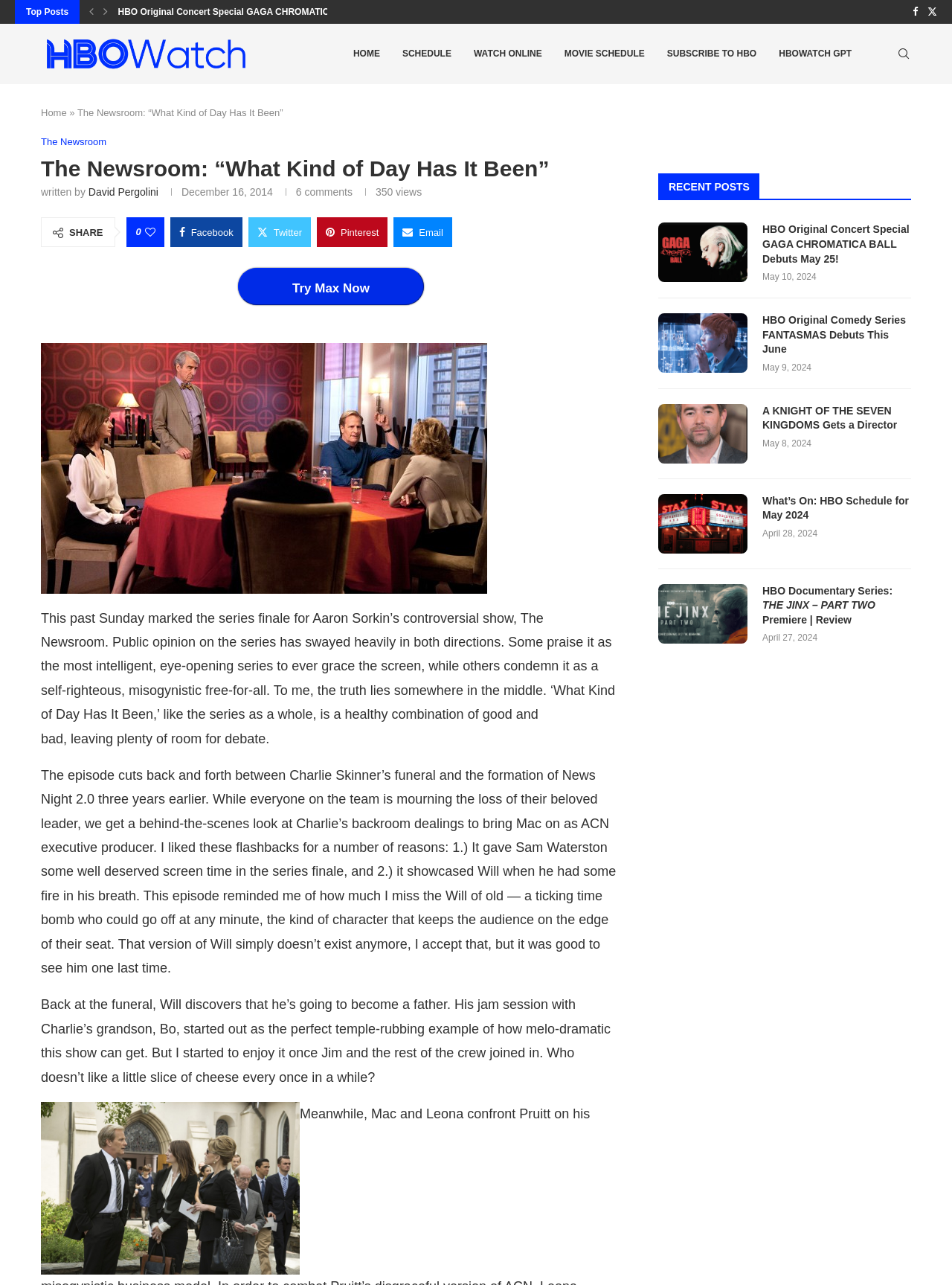Locate the bounding box coordinates of the area you need to click to fulfill this instruction: 'Search for something'. The coordinates must be in the form of four float numbers ranging from 0 to 1: [left, top, right, bottom].

[0.941, 0.019, 0.957, 0.065]